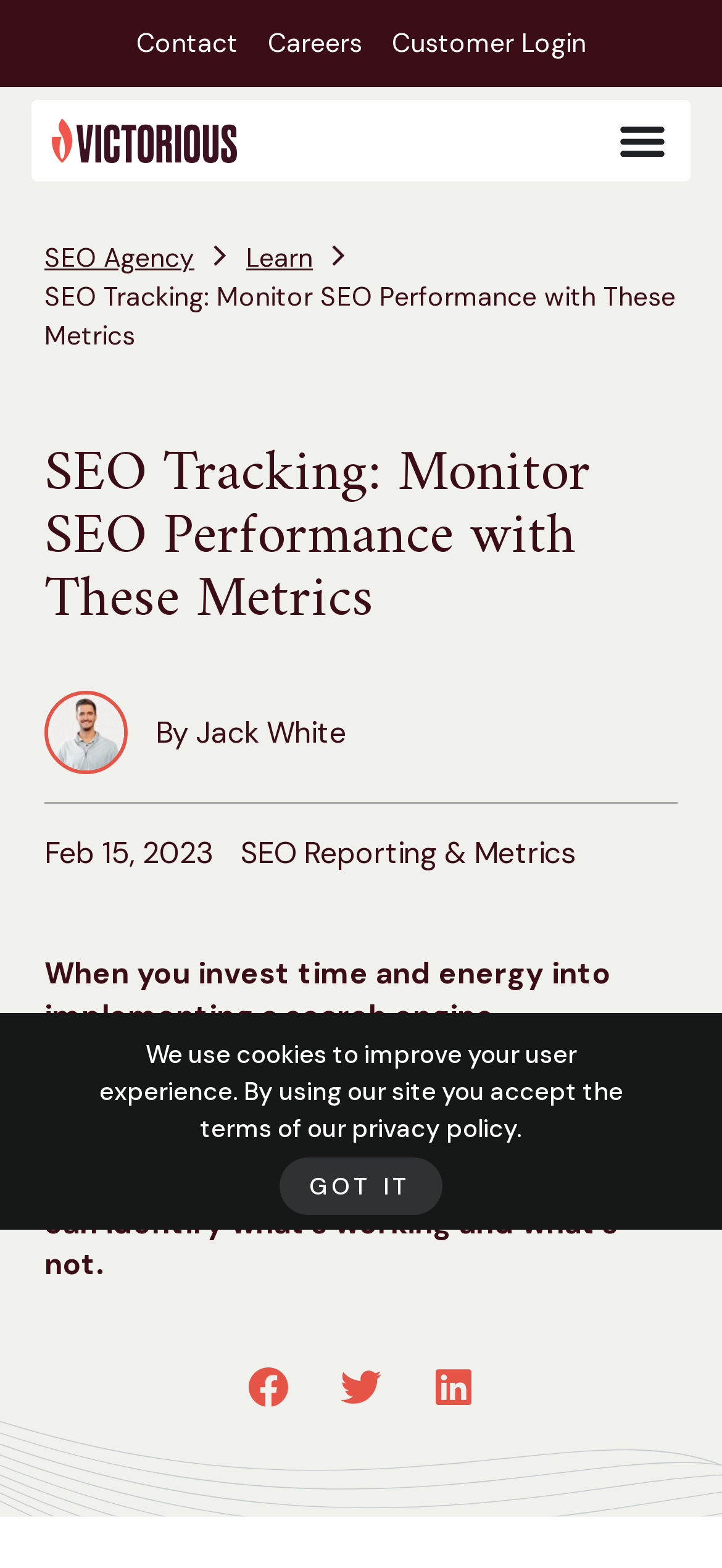Determine the bounding box of the UI component based on this description: "By Jack White". The bounding box coordinates should be four float values between 0 and 1, i.e., [left, top, right, bottom].

[0.215, 0.454, 0.479, 0.479]